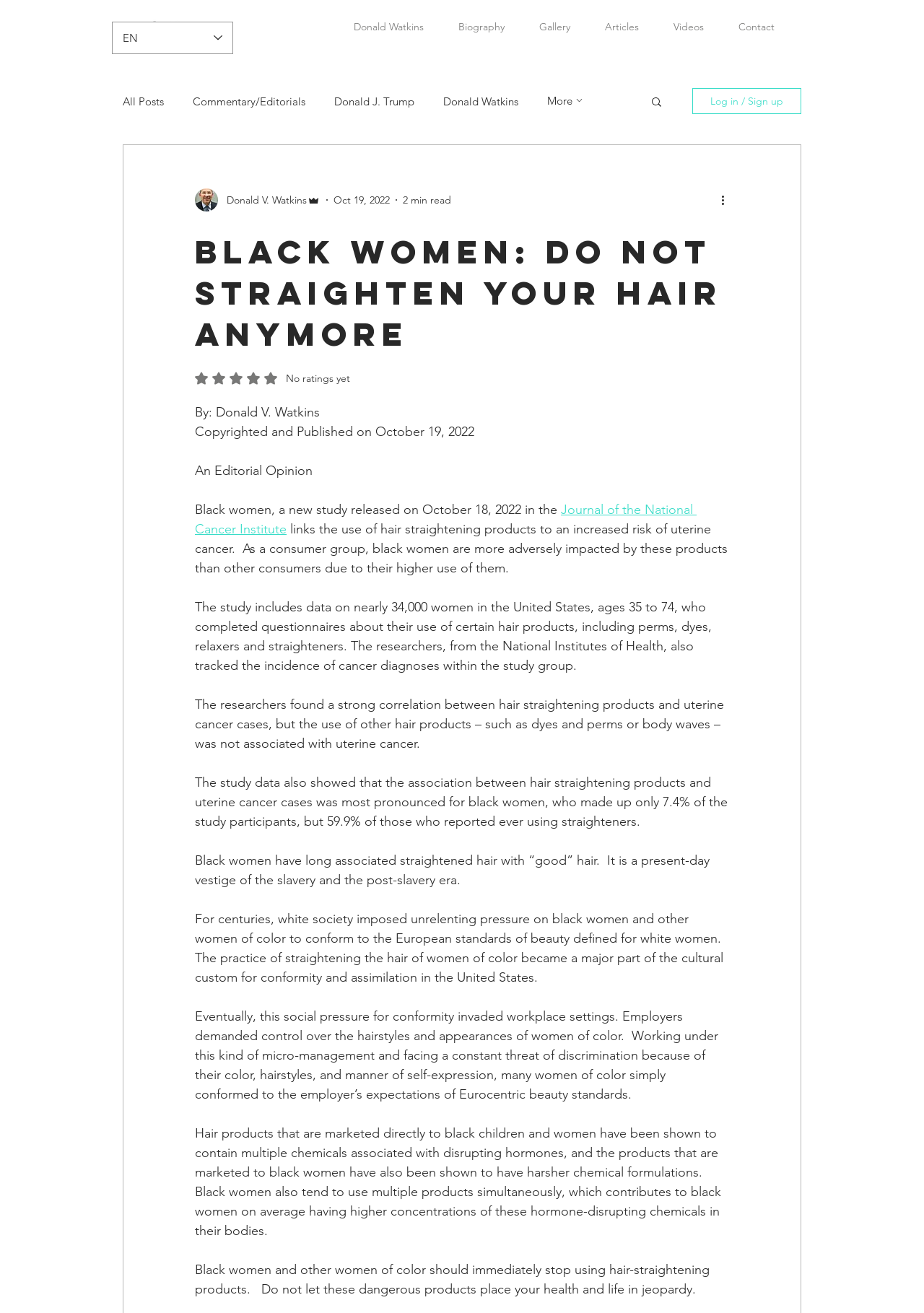Using the provided description Log in / Sign up, find the bounding box coordinates for the UI element. Provide the coordinates in (top-left x, top-left y, bottom-right x, bottom-right y) format, ensuring all values are between 0 and 1.

[0.749, 0.067, 0.867, 0.087]